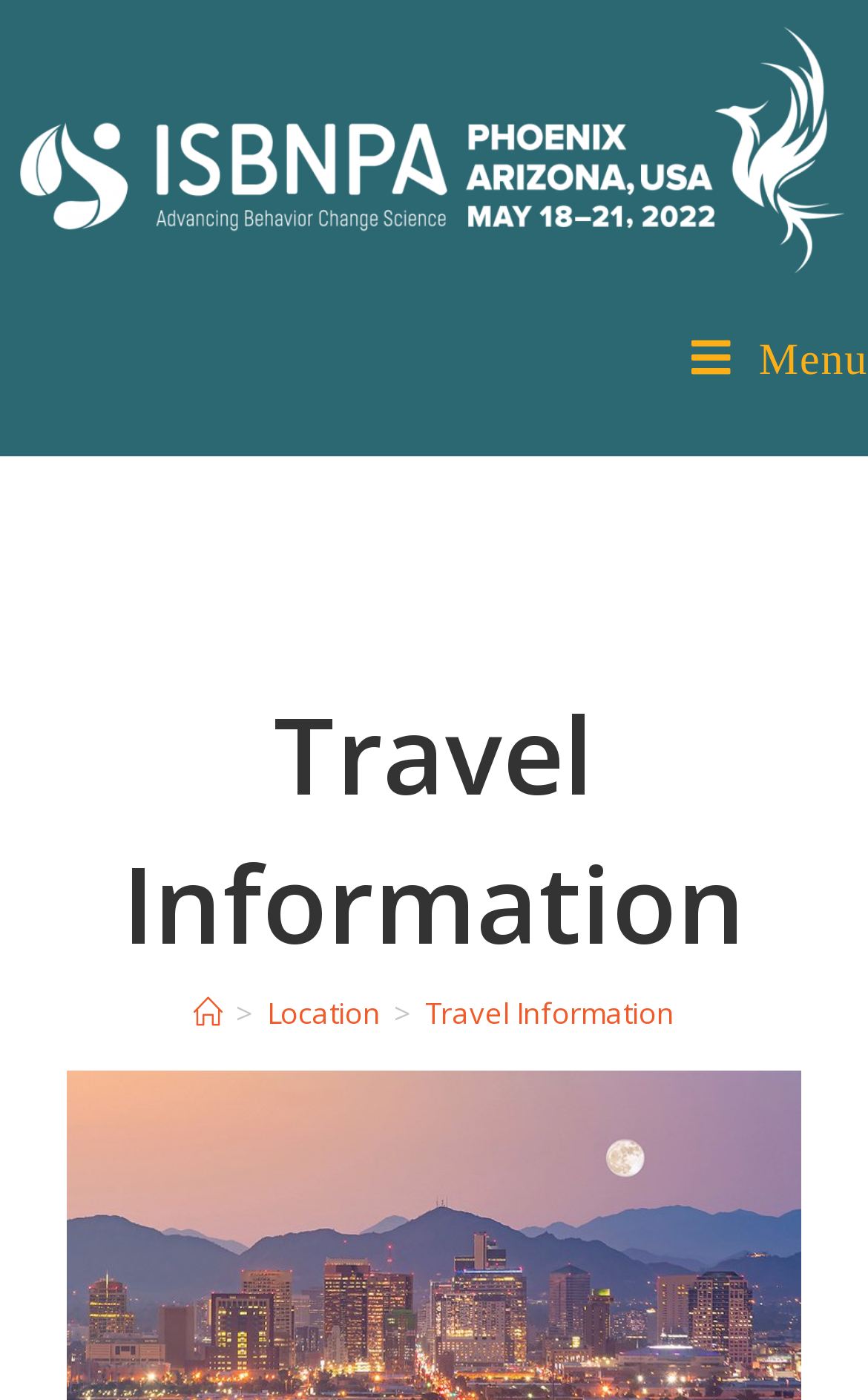Given the webpage screenshot and the description, determine the bounding box coordinates (top-left x, top-left y, bottom-right x, bottom-right y) that define the location of the UI element matching this description: Home

[0.223, 0.71, 0.256, 0.738]